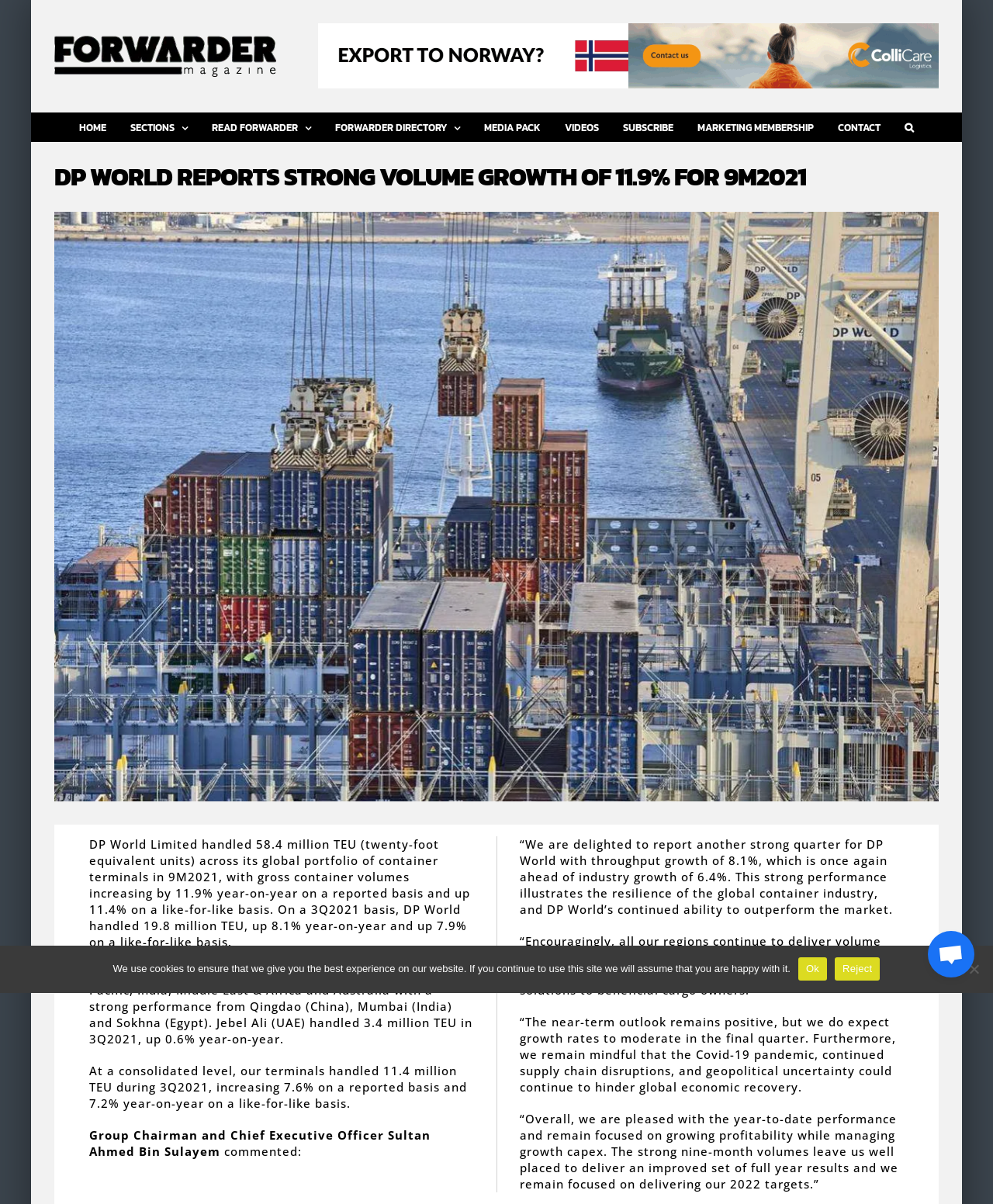Locate the bounding box coordinates of the item that should be clicked to fulfill the instruction: "Click the FORWARDER magazine Logo".

[0.055, 0.029, 0.278, 0.064]